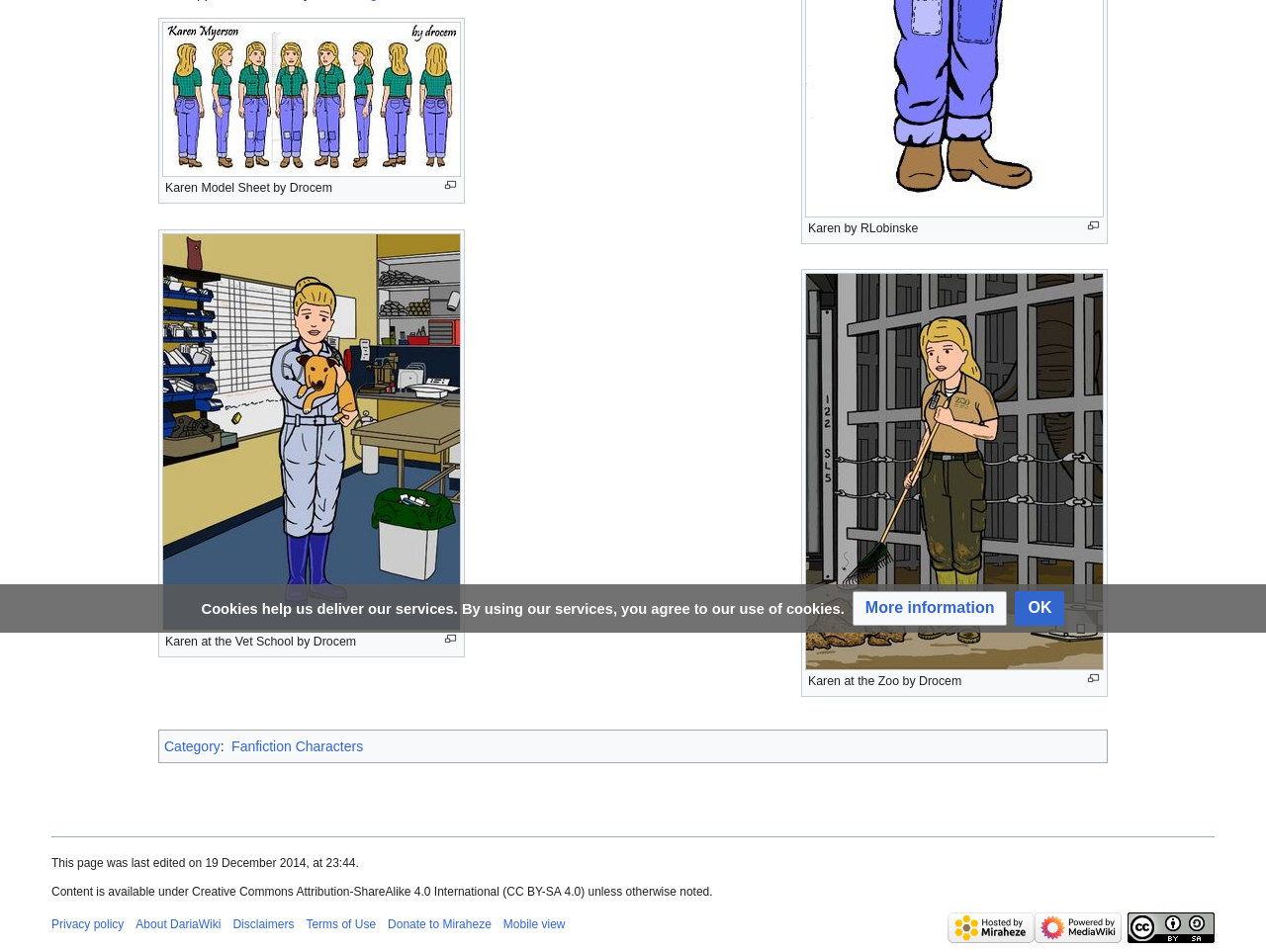Using the provided element description: "About DariaWiki", determine the bounding box coordinates of the corresponding UI element in the screenshot.

[0.107, 0.963, 0.175, 0.978]